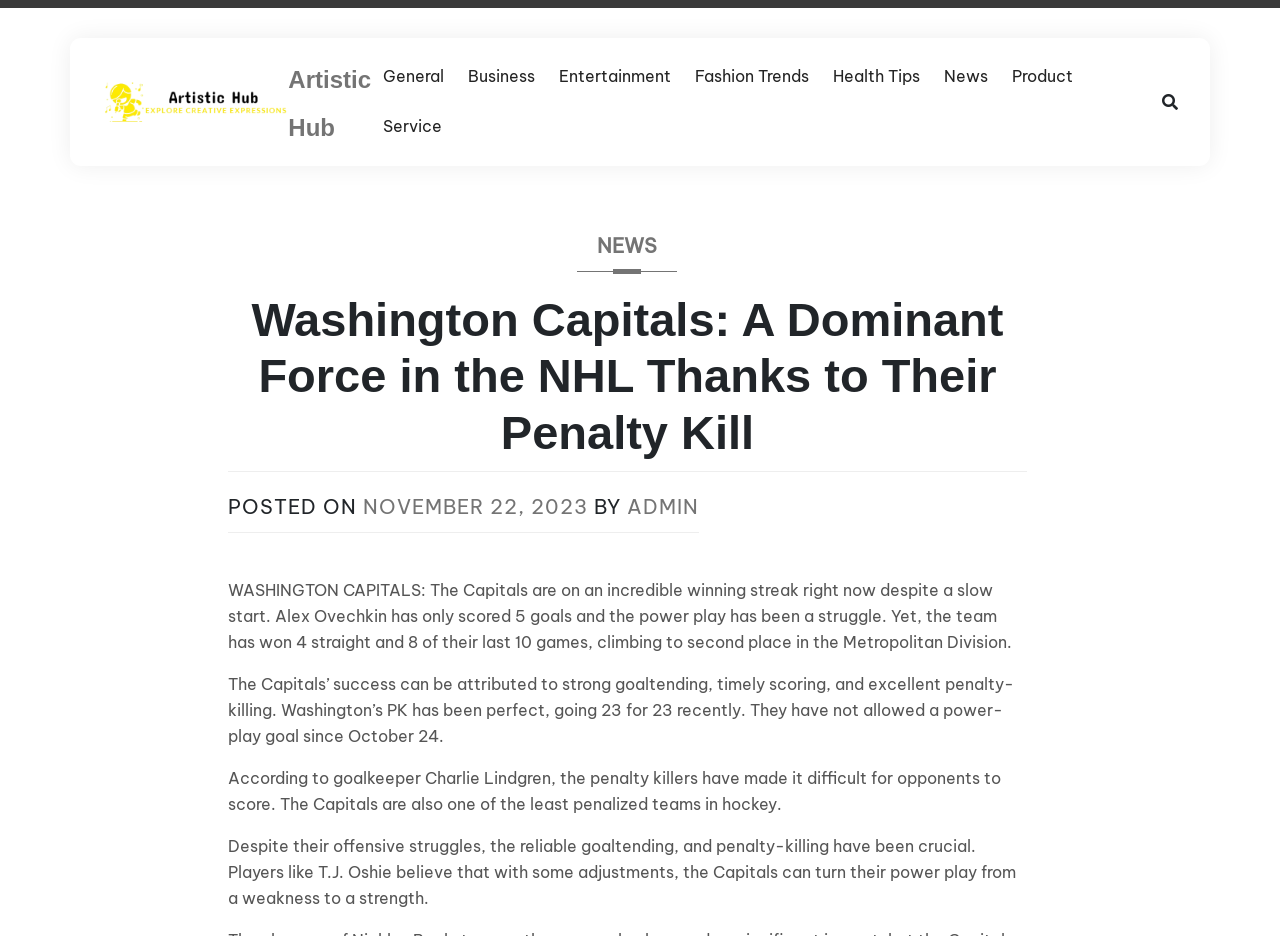Describe the entire webpage, focusing on both content and design.

The webpage is about the Washington Capitals, a dominant force in the NHL, and their recent success despite struggles in certain areas. At the top, there is a logo and a link to "Artistic Hub" on the left, with another link to "Artistic Hub" on the right. Below these links, there are several category links, including "General", "Business", "Entertainment", "Fashion Trends", "Health Tips", "News", "Product", and "Service".

The main content of the webpage is a news article about the Washington Capitals. The article title, "Washington Capitals: A Dominant Force in the NHL Thanks to Their Penalty Kill", is prominently displayed at the top. Below the title, there is a section with a "NEWS" link, a posting date "NOVEMBER 22, 2023", and an author "ADMIN". 

The article itself is divided into four paragraphs. The first paragraph discusses the Capitals' winning streak despite a slow start, with Alex Ovechkin's goal scoring and the power play being a struggle. The second paragraph attributes the team's success to strong goaltending, timely scoring, and excellent penalty-killing. The third paragraph quotes goalkeeper Charlie Lindgren, stating that the penalty killers have made it difficult for opponents to score. The fourth paragraph mentions that despite offensive struggles, the reliable goaltending and penalty-killing have been crucial, and players like T.J. Oshie believe that adjustments can turn the power play into a strength.